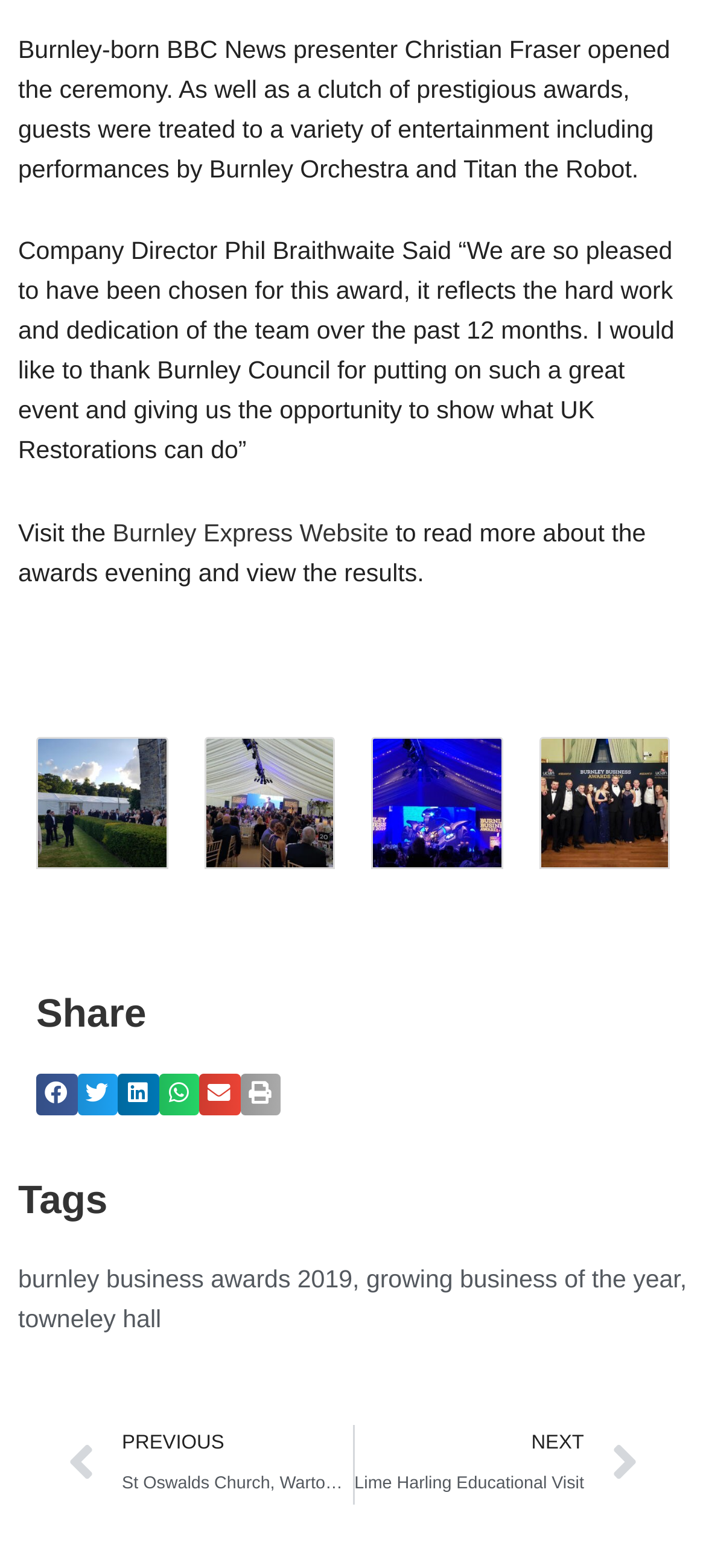Provide the bounding box coordinates of the HTML element this sentence describes: "towneley hall".

[0.026, 0.833, 0.228, 0.85]